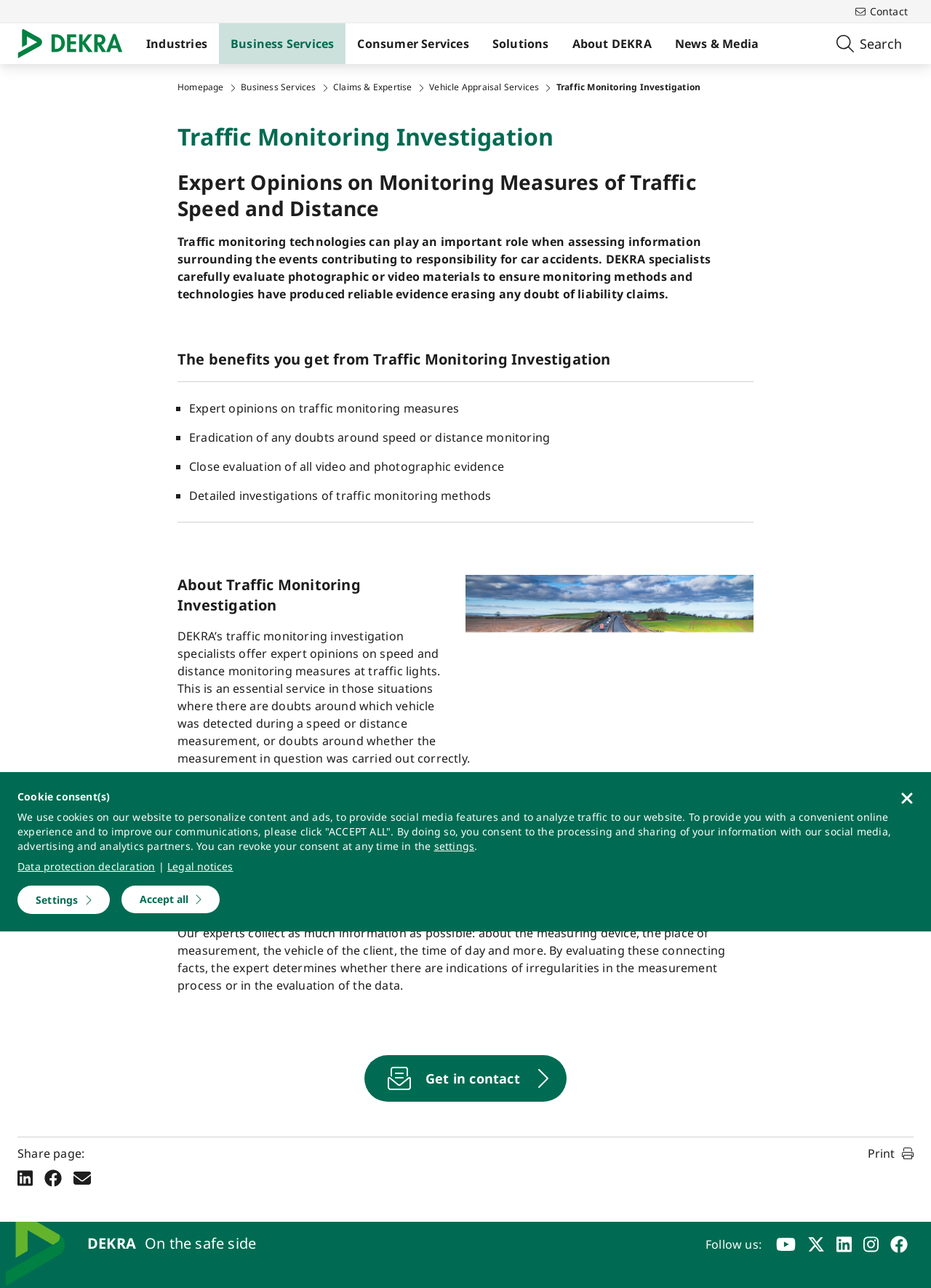Find the bounding box coordinates of the UI element according to this description: "News & Media".

[0.712, 0.018, 0.828, 0.05]